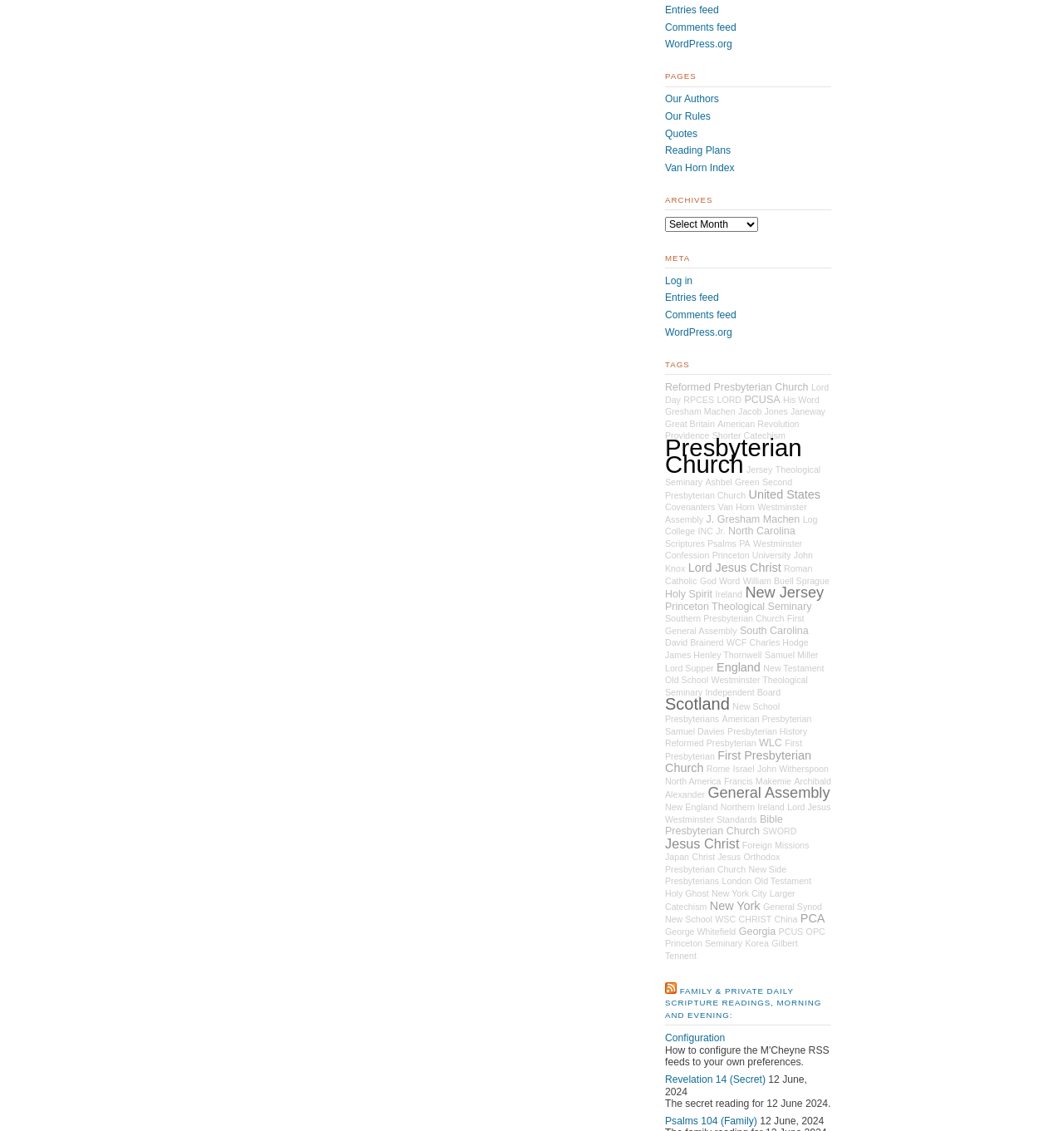Predict the bounding box coordinates of the area that should be clicked to accomplish the following instruction: "View 'Reformed Presbyterian Church'". The bounding box coordinates should consist of four float numbers between 0 and 1, i.e., [left, top, right, bottom].

[0.625, 0.337, 0.76, 0.347]